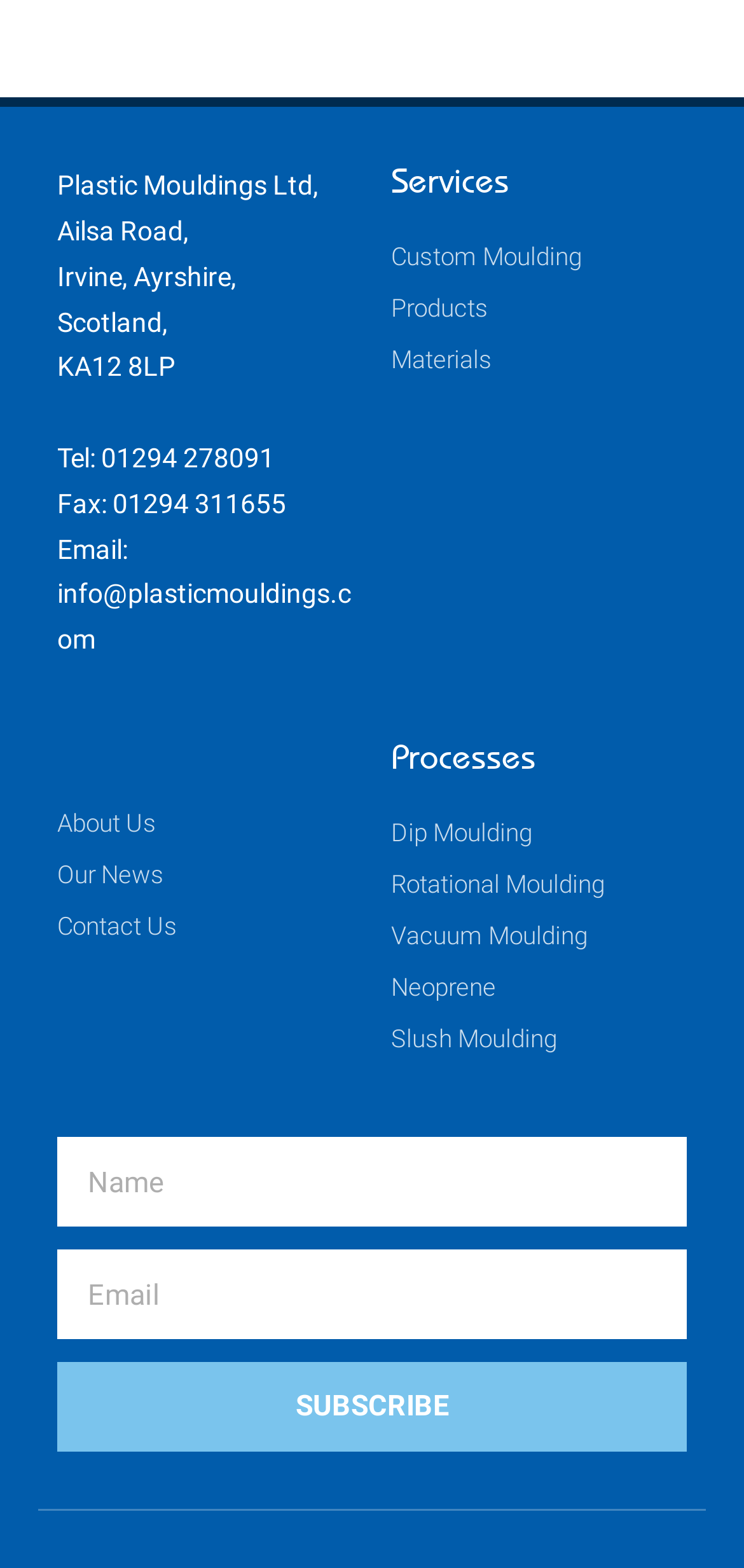Highlight the bounding box of the UI element that corresponds to this description: "Contact Us".

[0.077, 0.578, 0.474, 0.605]